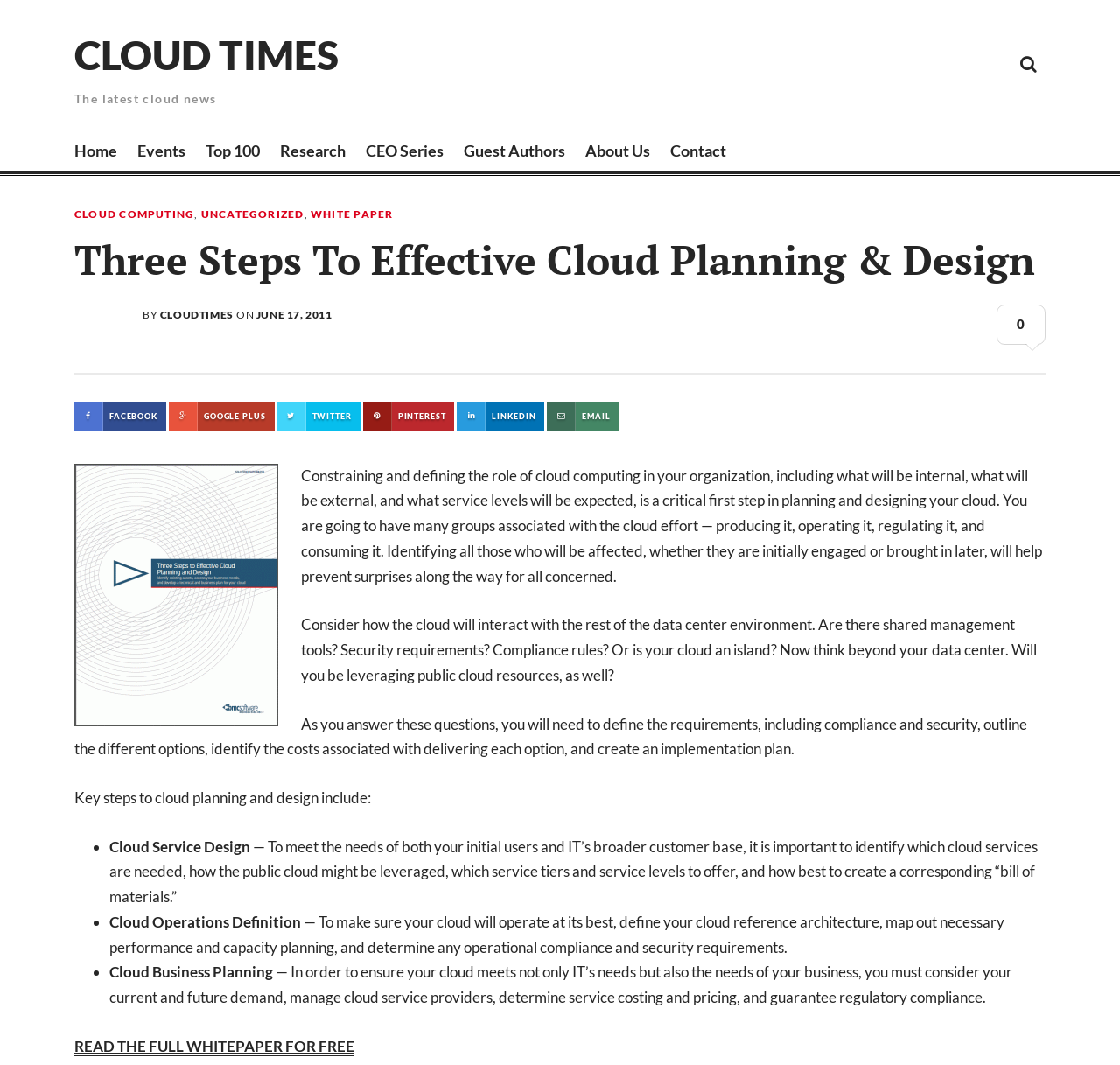Please identify the coordinates of the bounding box that should be clicked to fulfill this instruction: "Check the 'CEO Series' section".

[0.327, 0.123, 0.396, 0.164]